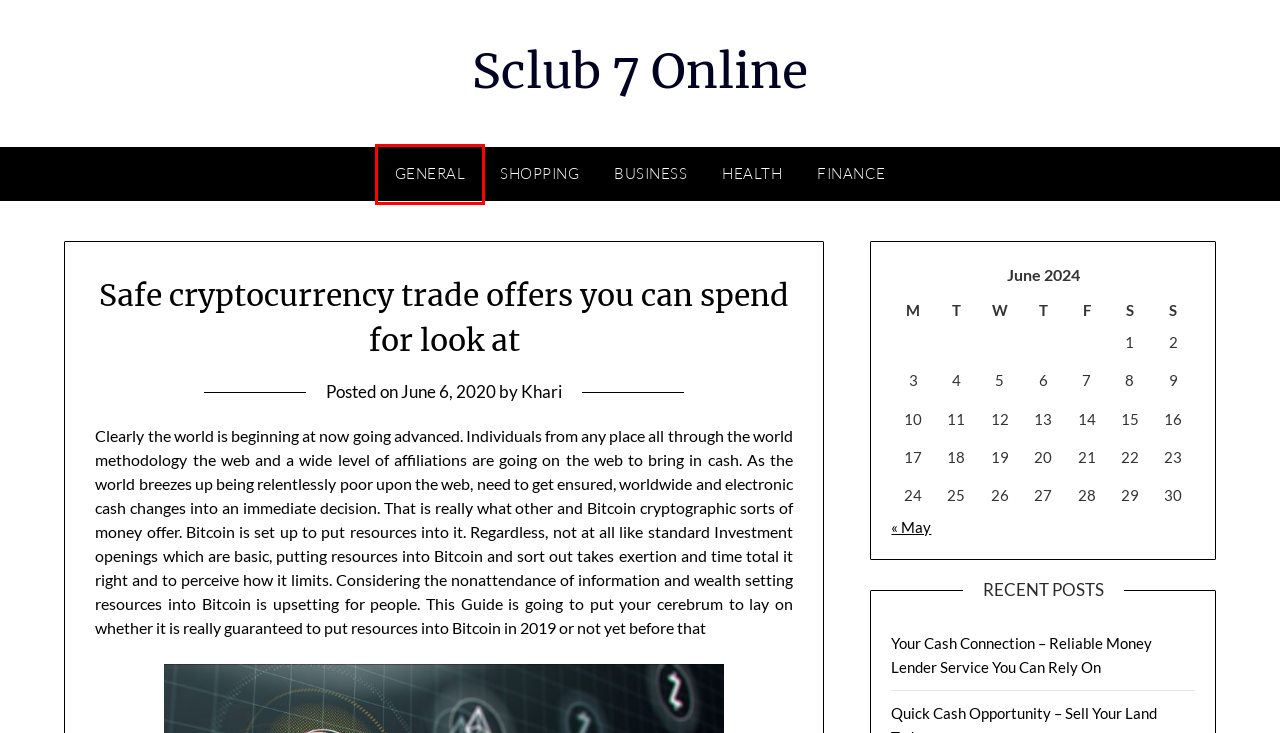You are provided with a screenshot of a webpage that has a red bounding box highlighting a UI element. Choose the most accurate webpage description that matches the new webpage after clicking the highlighted element. Here are your choices:
A. Health – Sclub 7 Online
B. Finance – Sclub 7 Online
C. Business – Sclub 7 Online
D. Sclub 7 Online
E. Your Cash Connection – Reliable Money Lender Service You Can Rely On – Sclub 7 Online
F. Shopping – Sclub 7 Online
G. General – Sclub 7 Online
H. Khari – Sclub 7 Online

G